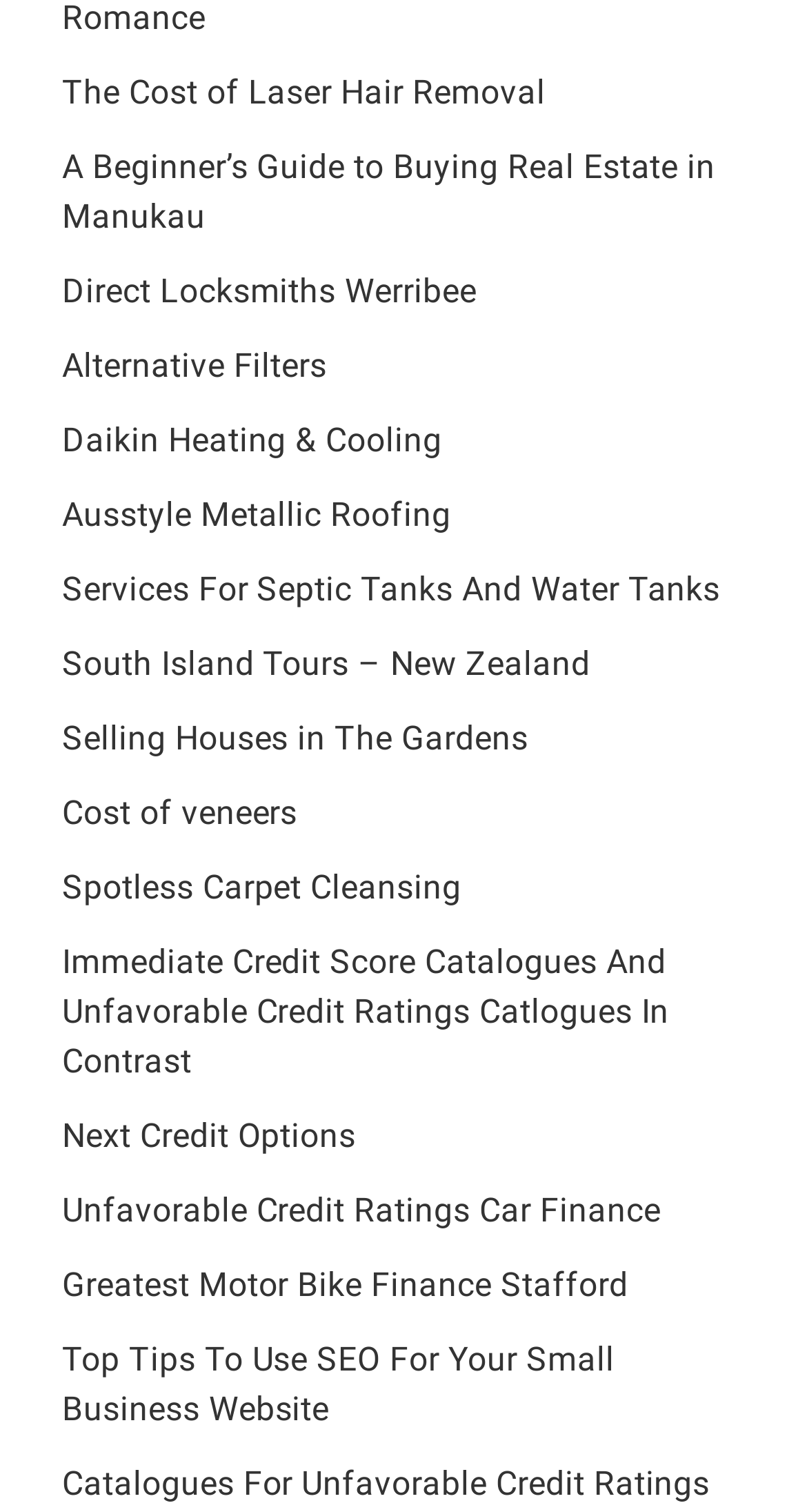Using the description: "Daikin Heating & Cooling", determine the UI element's bounding box coordinates. Ensure the coordinates are in the format of four float numbers between 0 and 1, i.e., [left, top, right, bottom].

[0.077, 0.278, 0.548, 0.304]